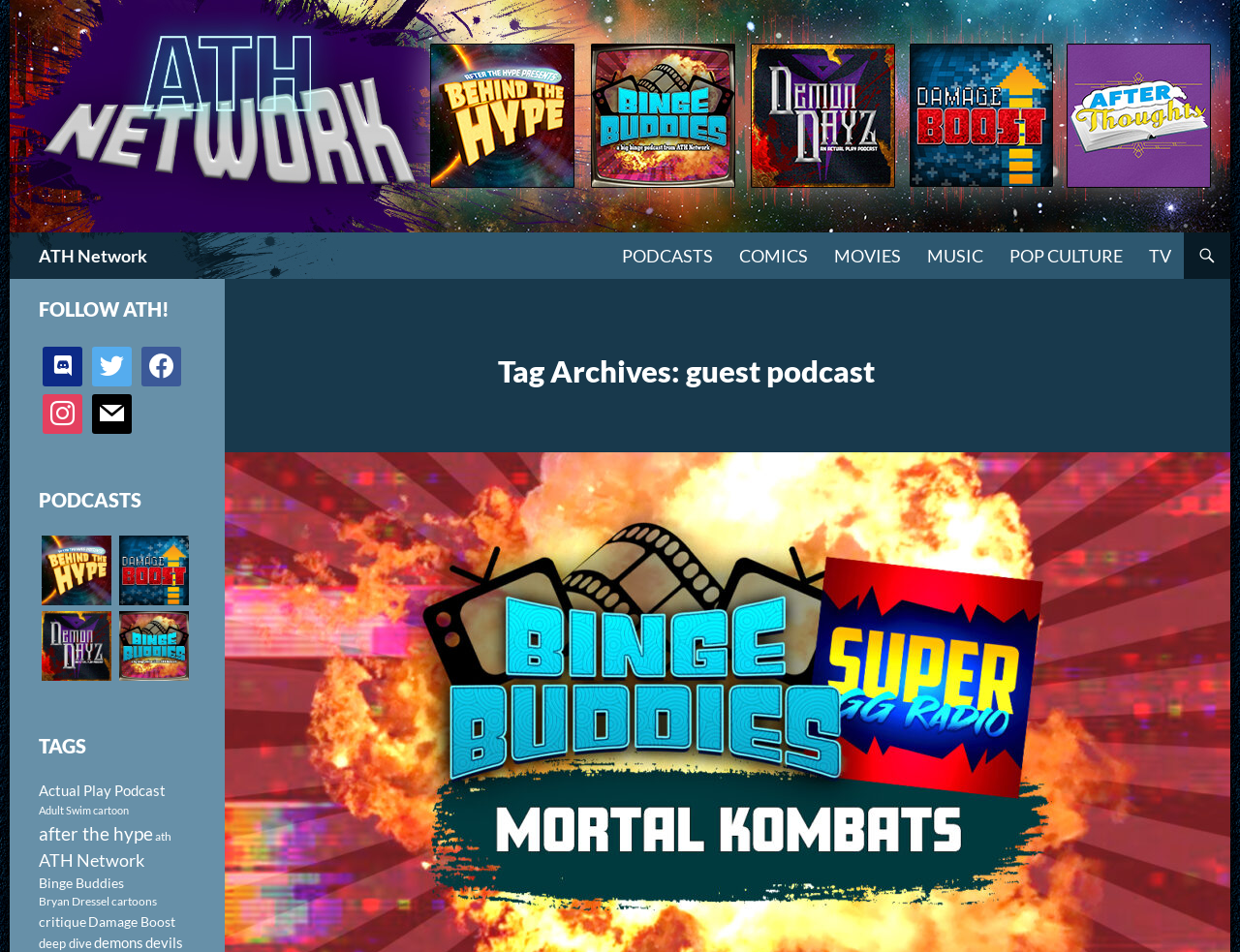What is the name of the network?
Please use the image to provide an in-depth answer to the question.

The name of the network can be found in the top-left corner of the webpage, where it is written as 'ATH Network' in a heading element.